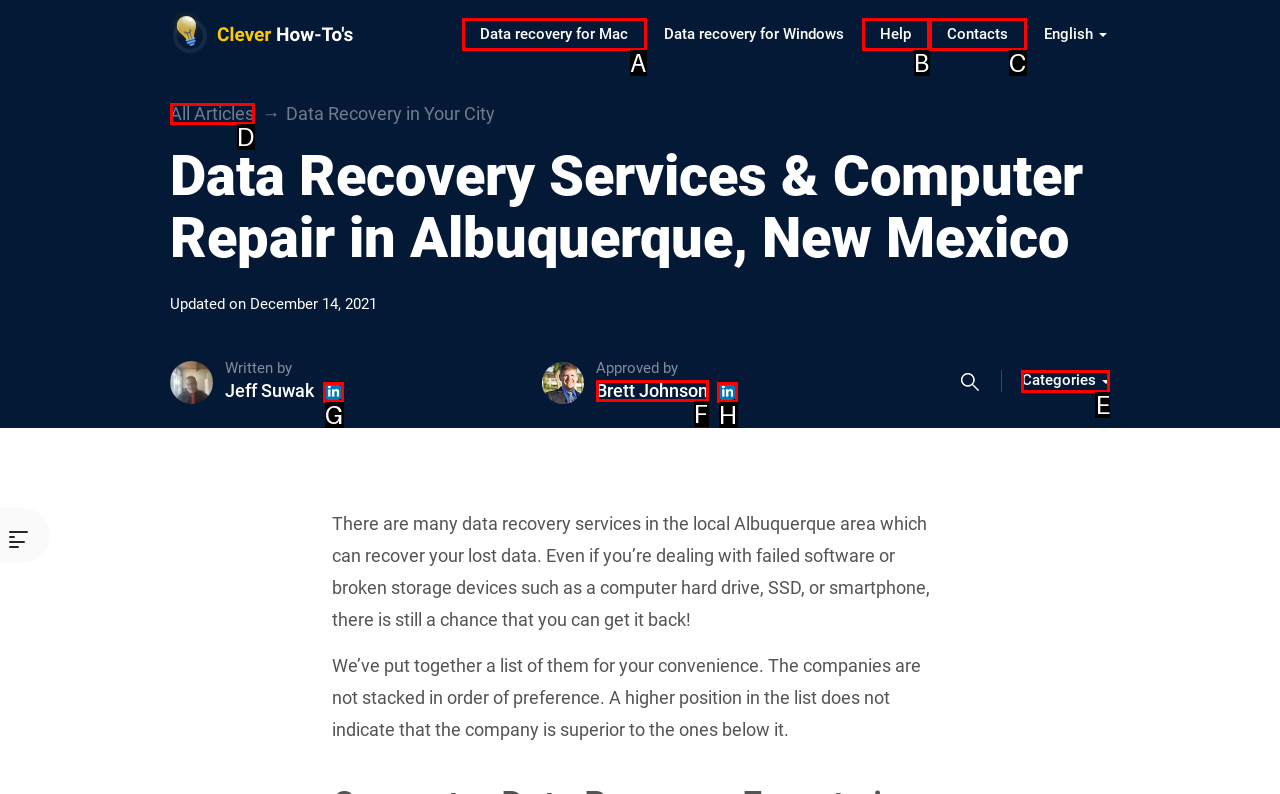Tell me which UI element to click to fulfill the given task: View Categories. Respond with the letter of the correct option directly.

E